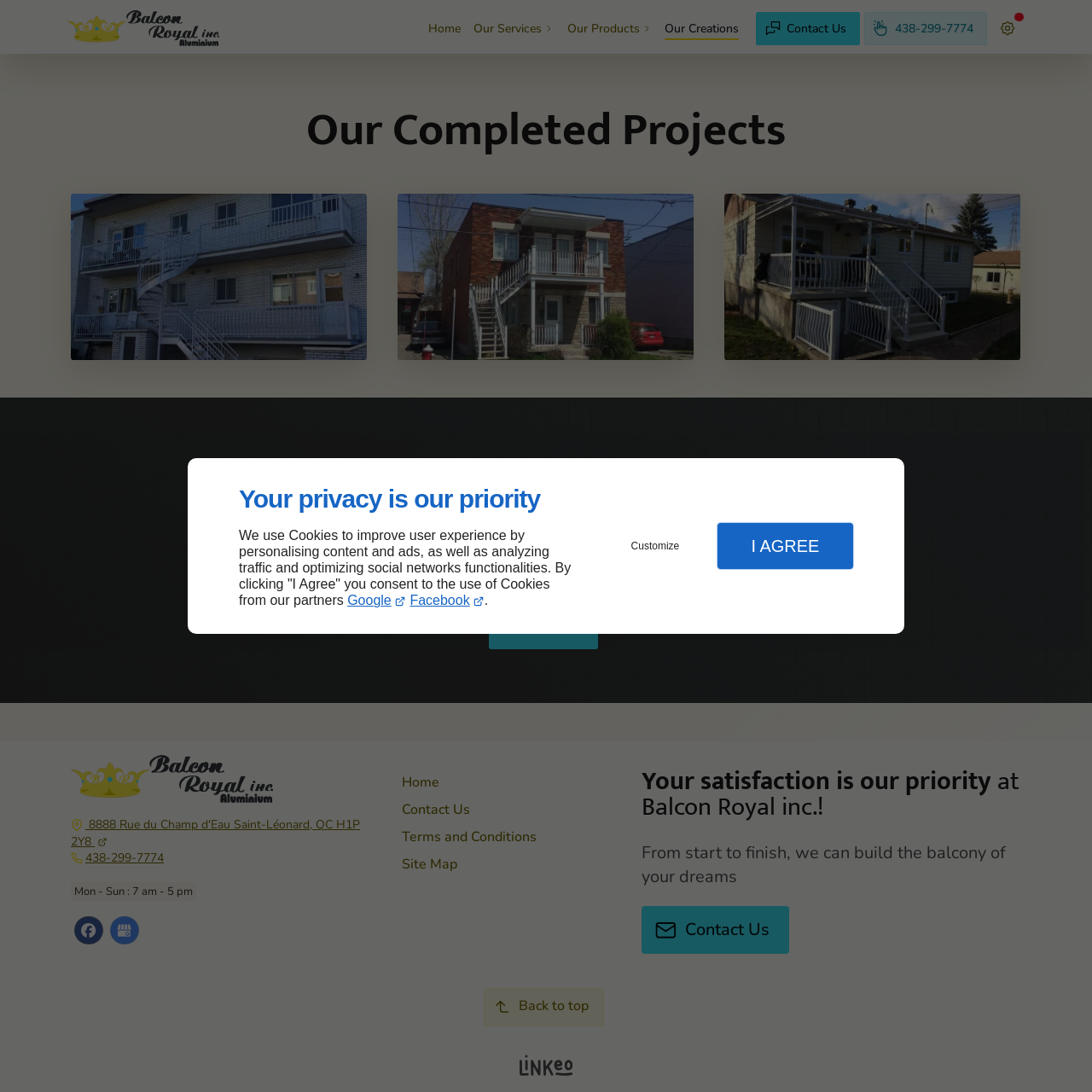What is the focus of Balcon Royal Inc.?
Consider the details within the red bounding box and provide a thorough answer to the question.

The image suggests that Balcon Royal Inc. focuses on crafting tailored outdoor spaces for its clients, reflecting the company's commitment to customer satisfaction and its branding.